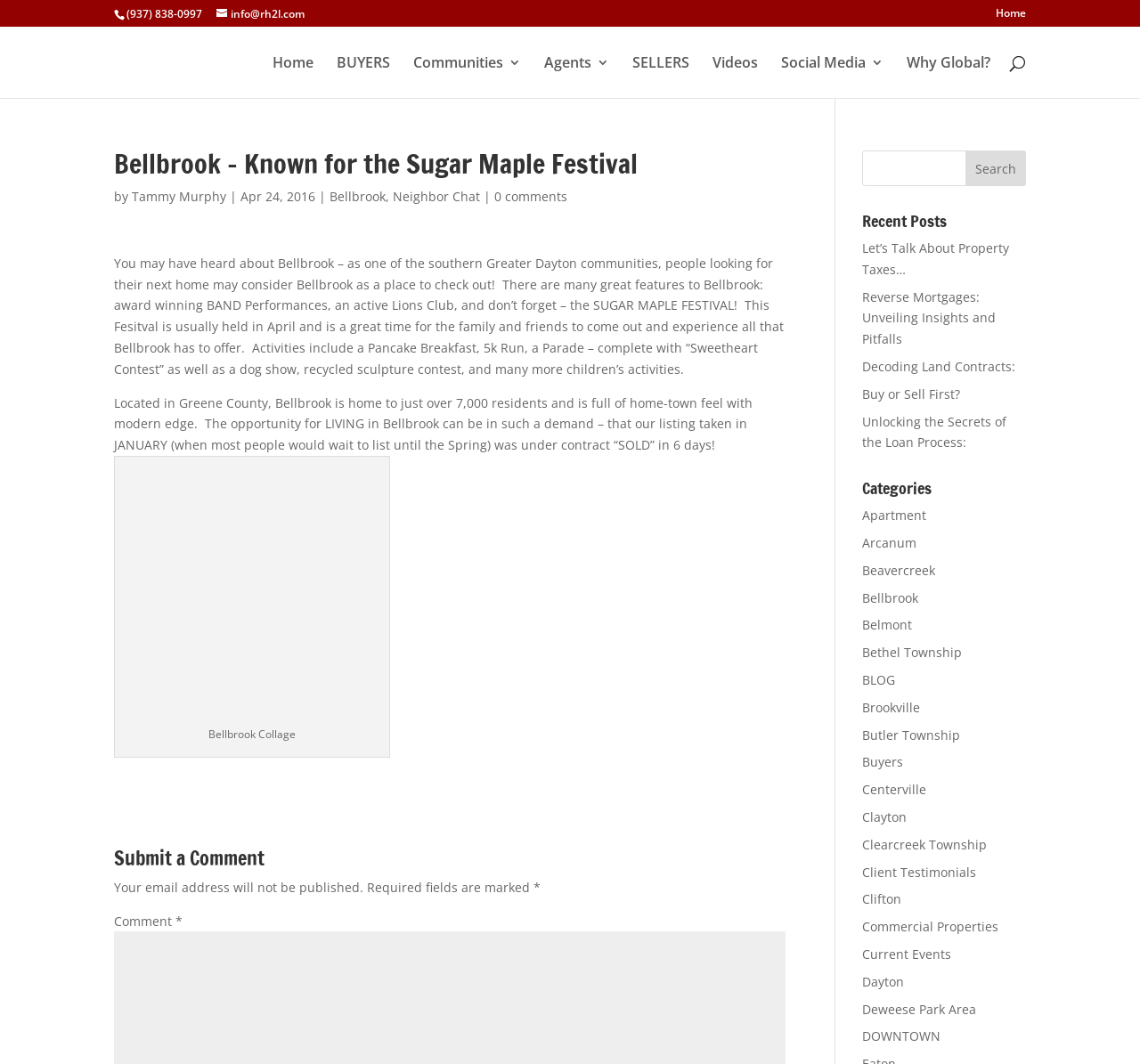What is the name of the festival mentioned in the webpage content?
Look at the image and provide a short answer using one word or a phrase.

Sugar Maple Festival